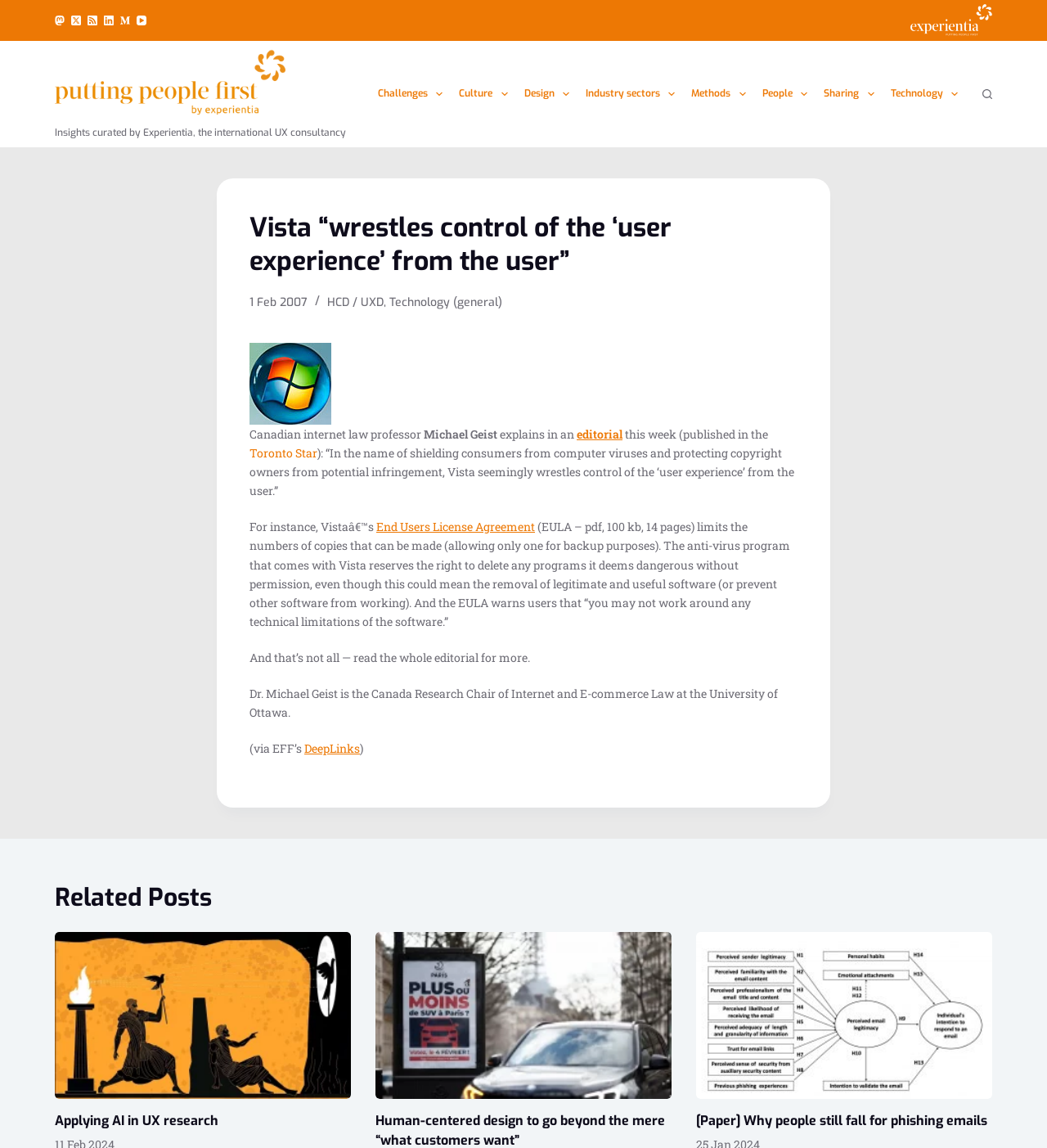What is the name of the UX consultancy?
Look at the image and provide a detailed response to the question.

The name of the UX consultancy can be found in the link 'putting people first – by Experientia' which is located at the top of the webpage, and also in the meta description.